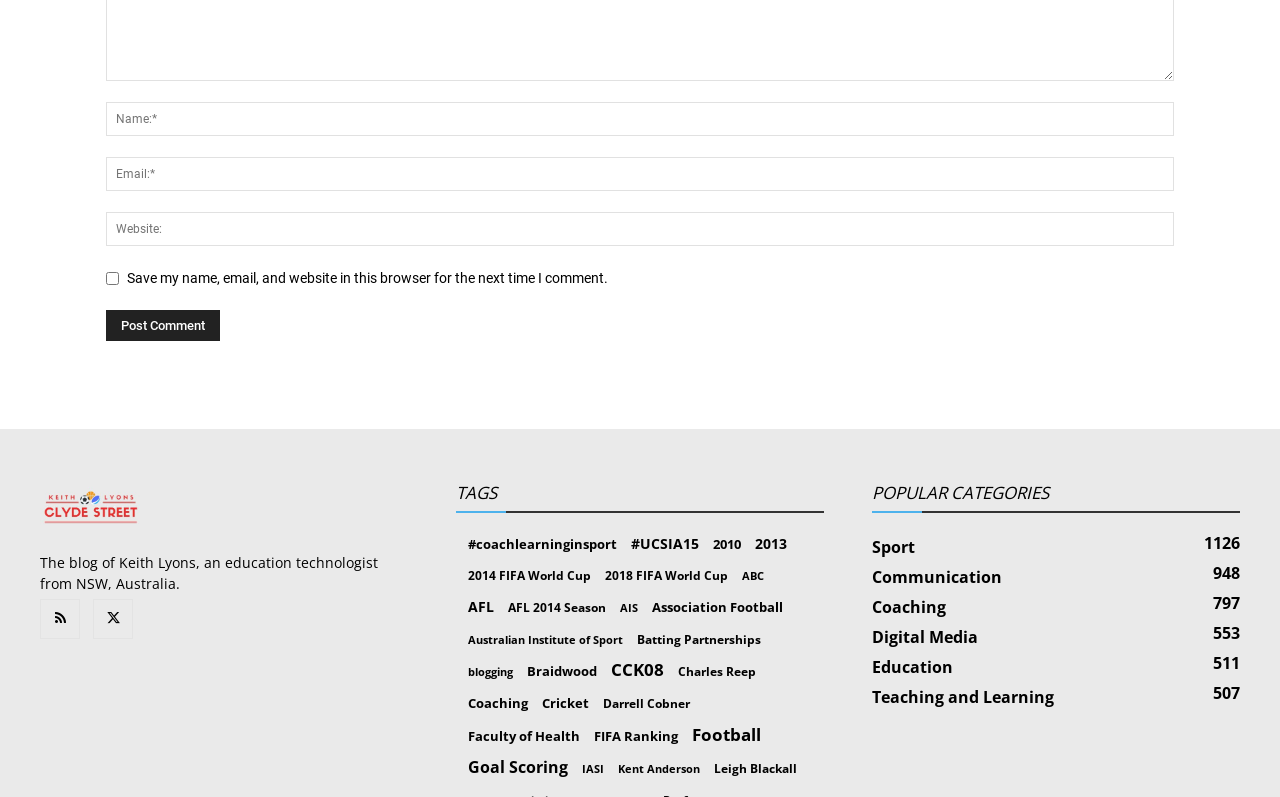How many items are in the 'Football' category?
Answer the question with just one word or phrase using the image.

62